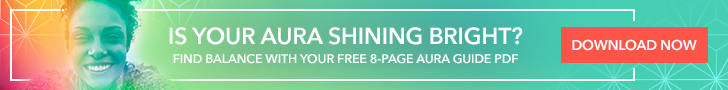Using a single word or phrase, answer the following question: 
What is the tone of the banner's design?

Positive